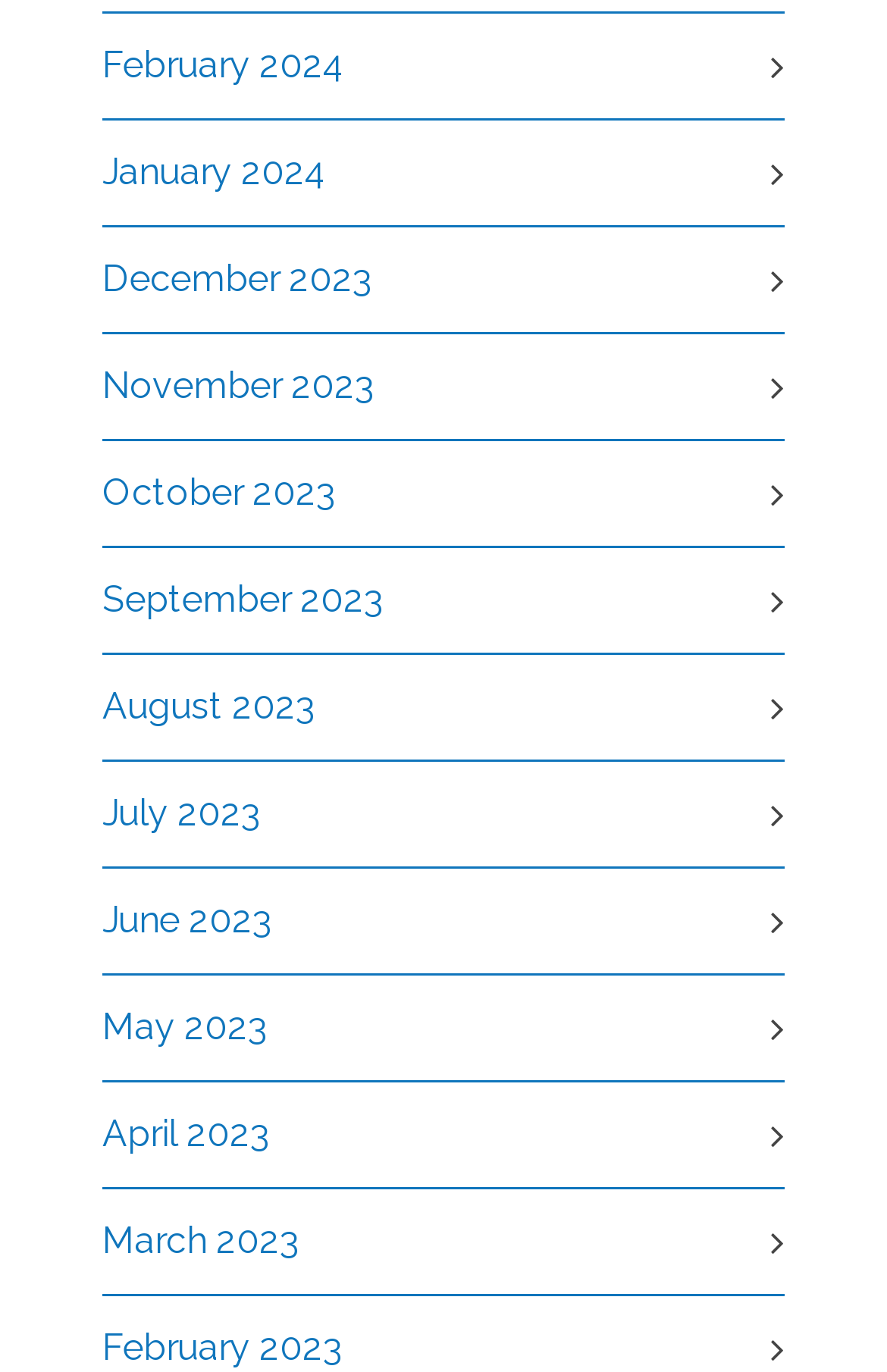Can you specify the bounding box coordinates of the area that needs to be clicked to fulfill the following instruction: "access December 2023"?

[0.115, 0.187, 0.446, 0.218]